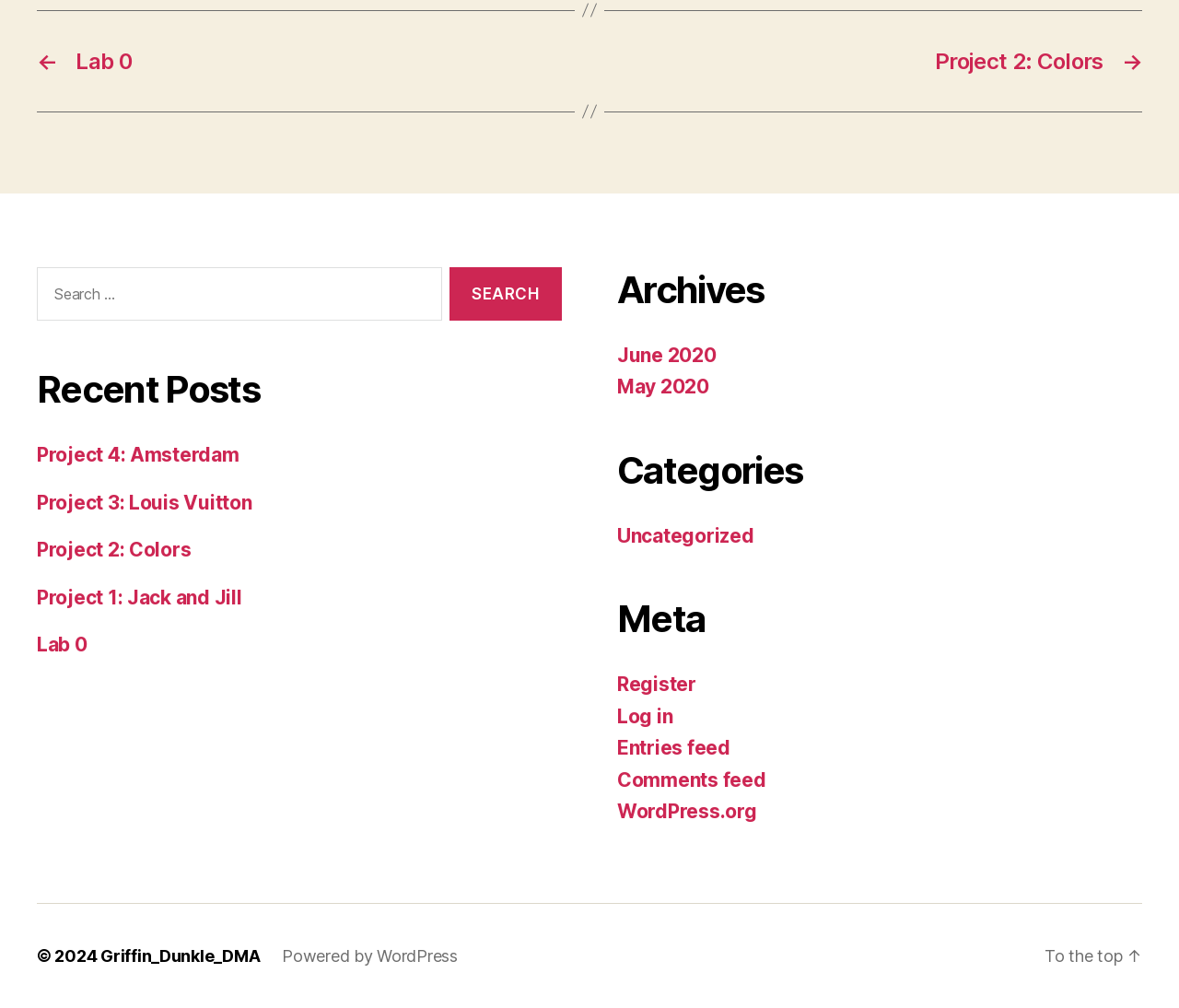Find the bounding box coordinates of the element you need to click on to perform this action: 'View recent post Project 4: Amsterdam'. The coordinates should be represented by four float values between 0 and 1, in the format [left, top, right, bottom].

[0.031, 0.44, 0.203, 0.463]